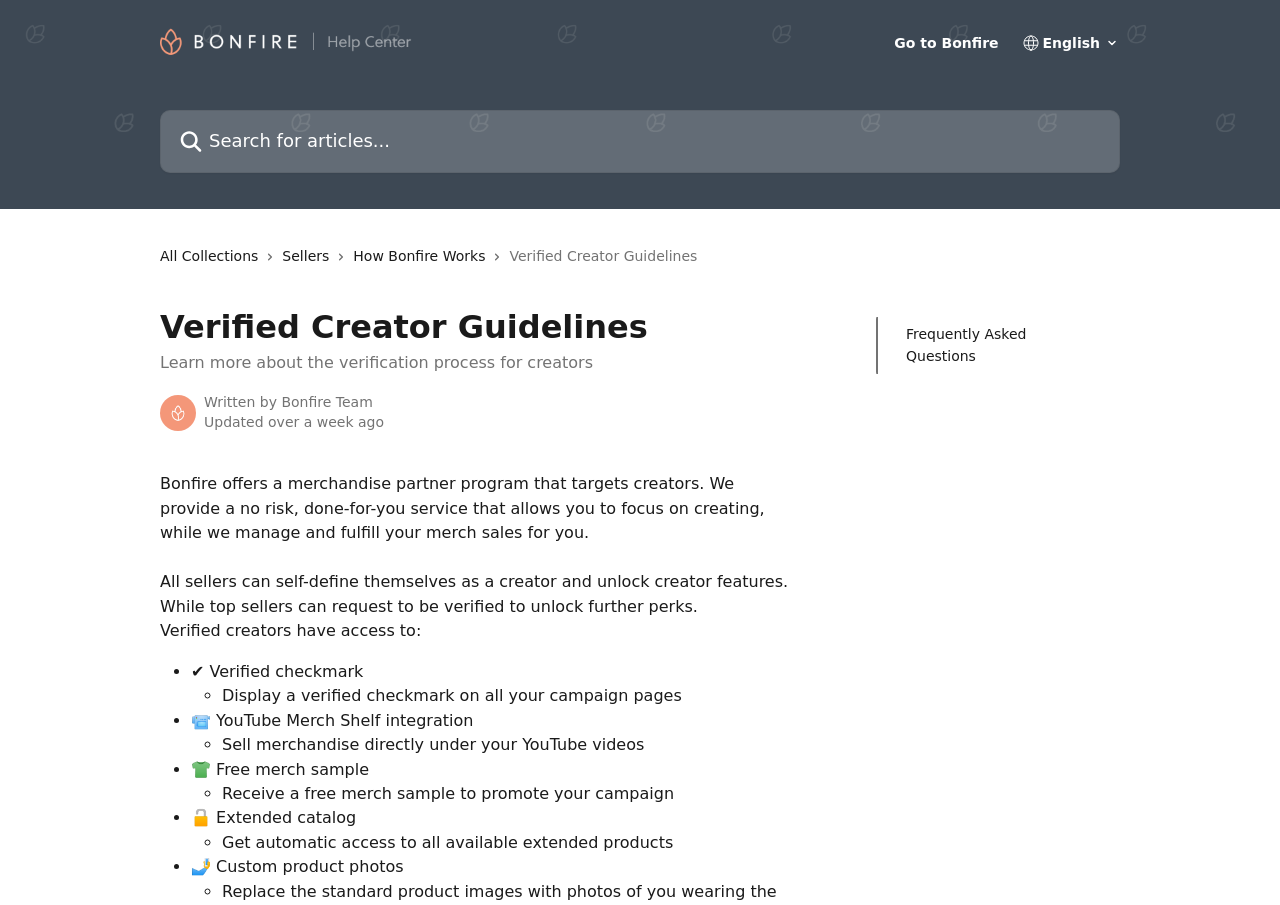Use a single word or phrase to answer the question:
What is the name of the help center?

Bonfire Help Center